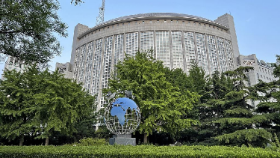What does the globe sculpture symbolize?
Respond with a short answer, either a single word or a phrase, based on the image.

Global engagement and diplomacy